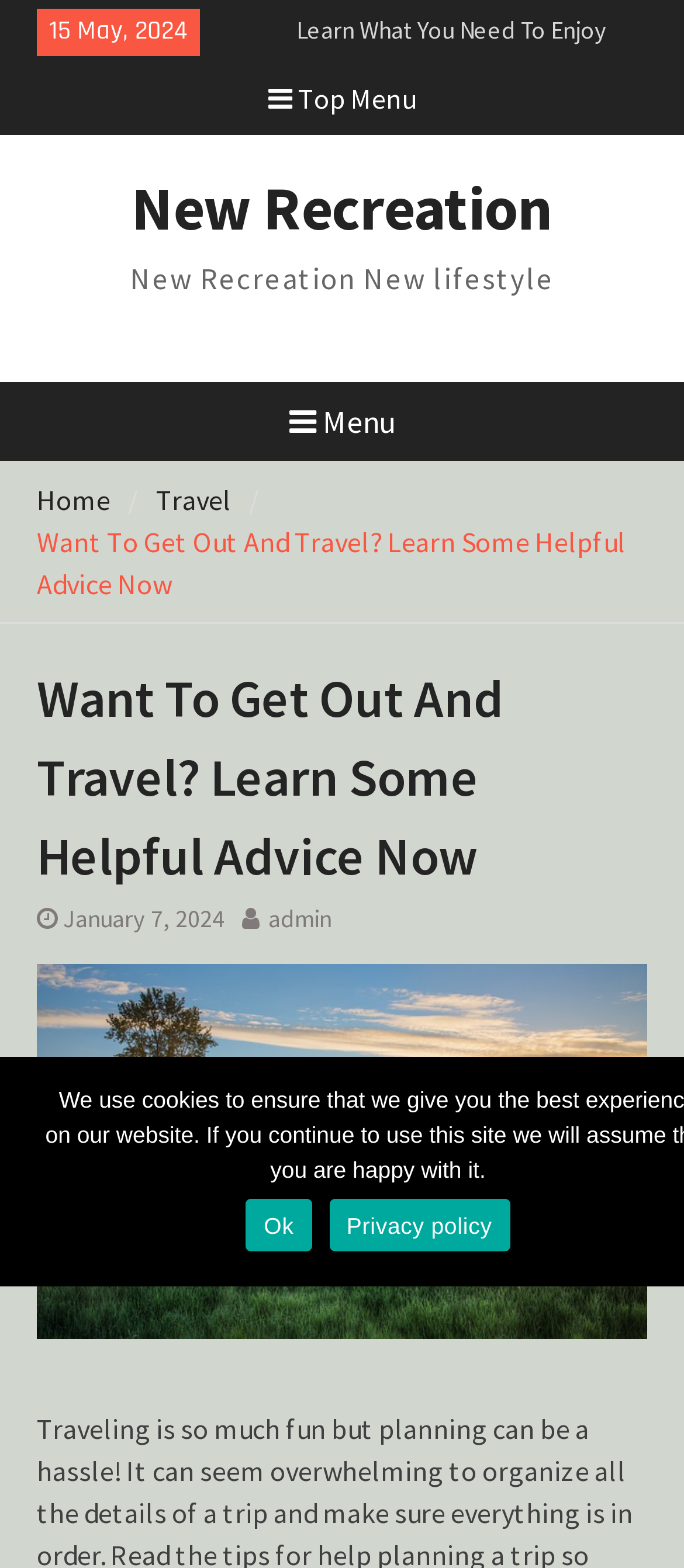Pinpoint the bounding box coordinates of the clickable area necessary to execute the following instruction: "Click on 'Get The Most Out Of Your Vacation With This Advice'". The coordinates should be given as four float numbers between 0 and 1, namely [left, top, right, bottom].

[0.434, 0.009, 0.823, 0.053]